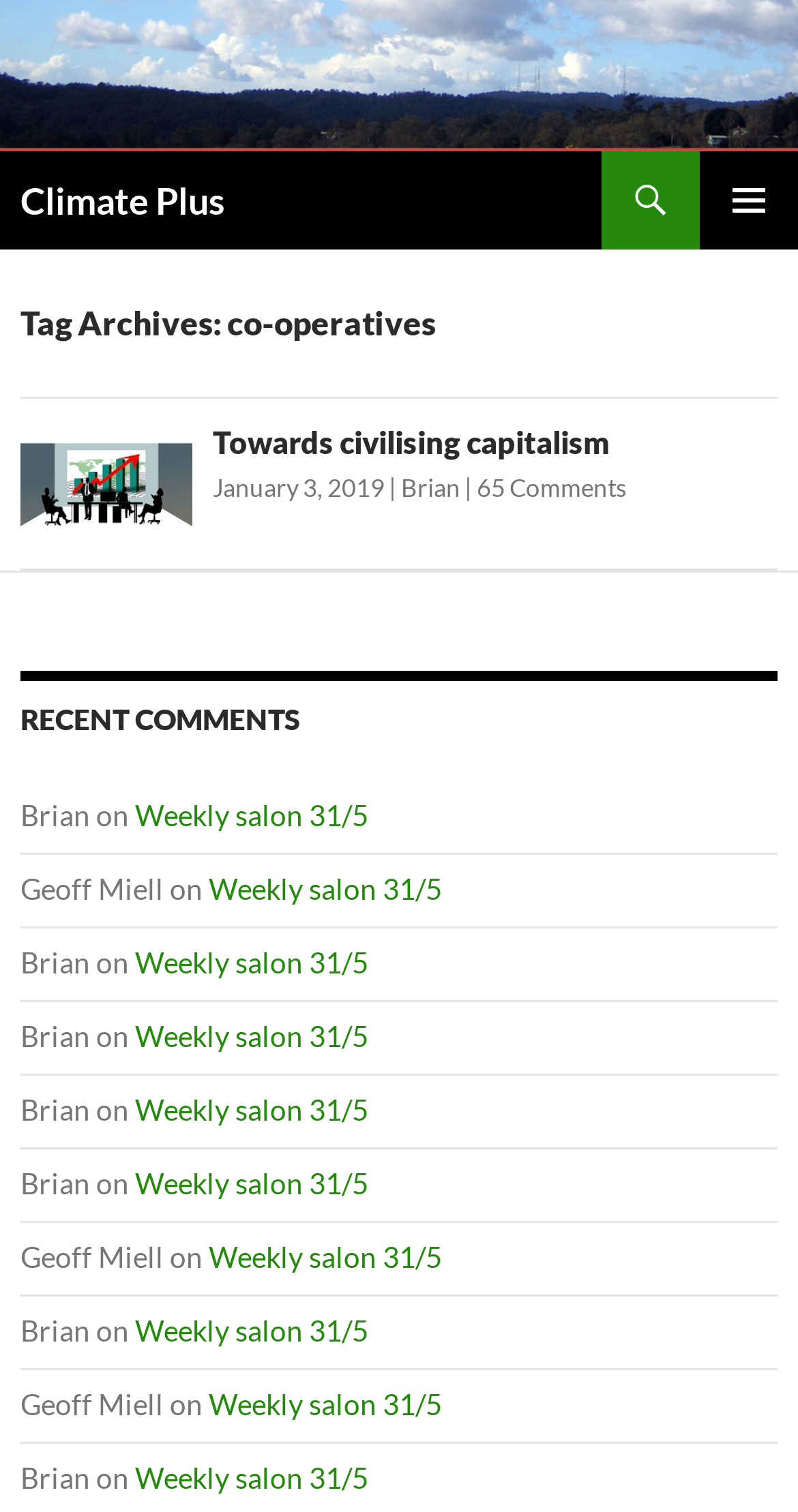Provide the bounding box for the UI element matching this description: "Weekly salon 31/5".

[0.169, 0.771, 0.462, 0.794]